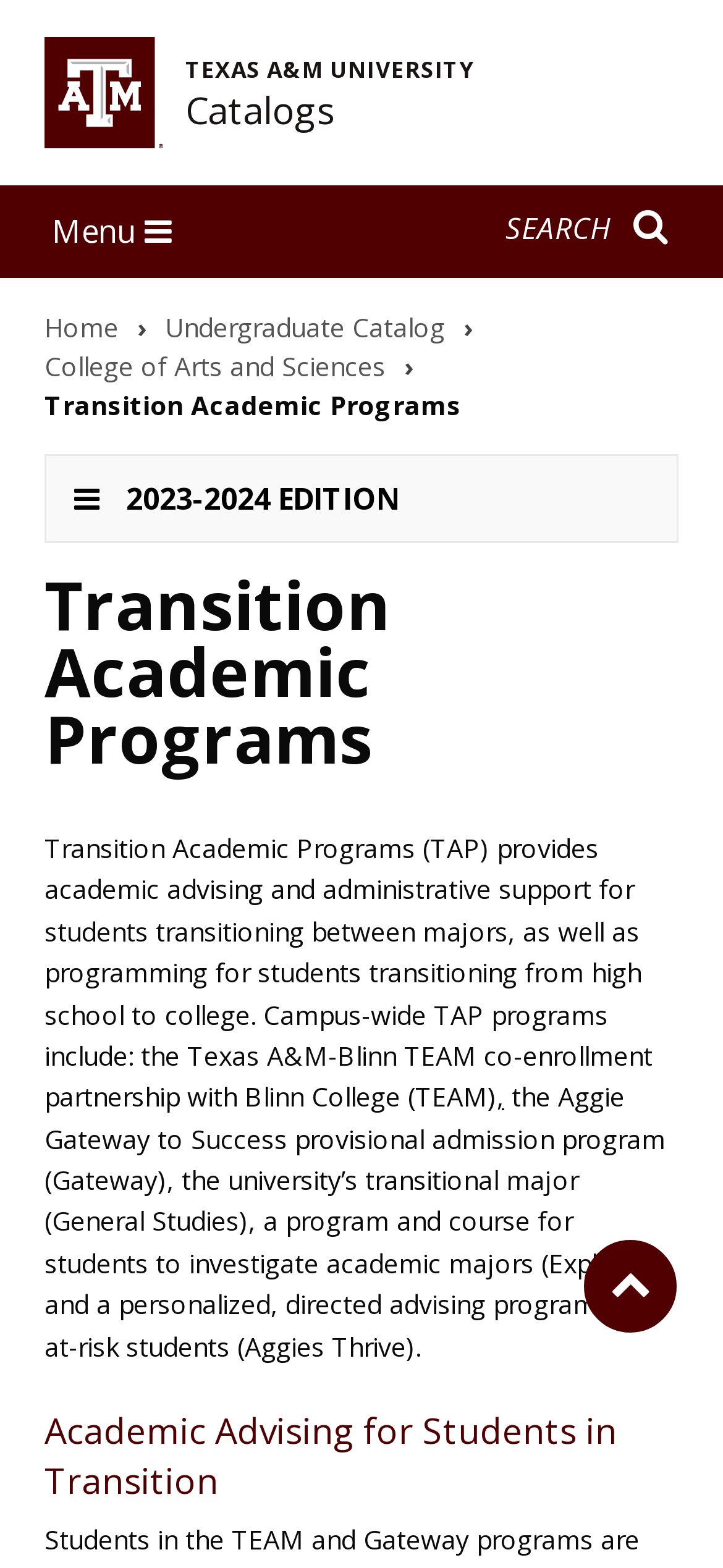Answer succinctly with a single word or phrase:
What is the purpose of Transition Academic Programs?

Academic advising and support